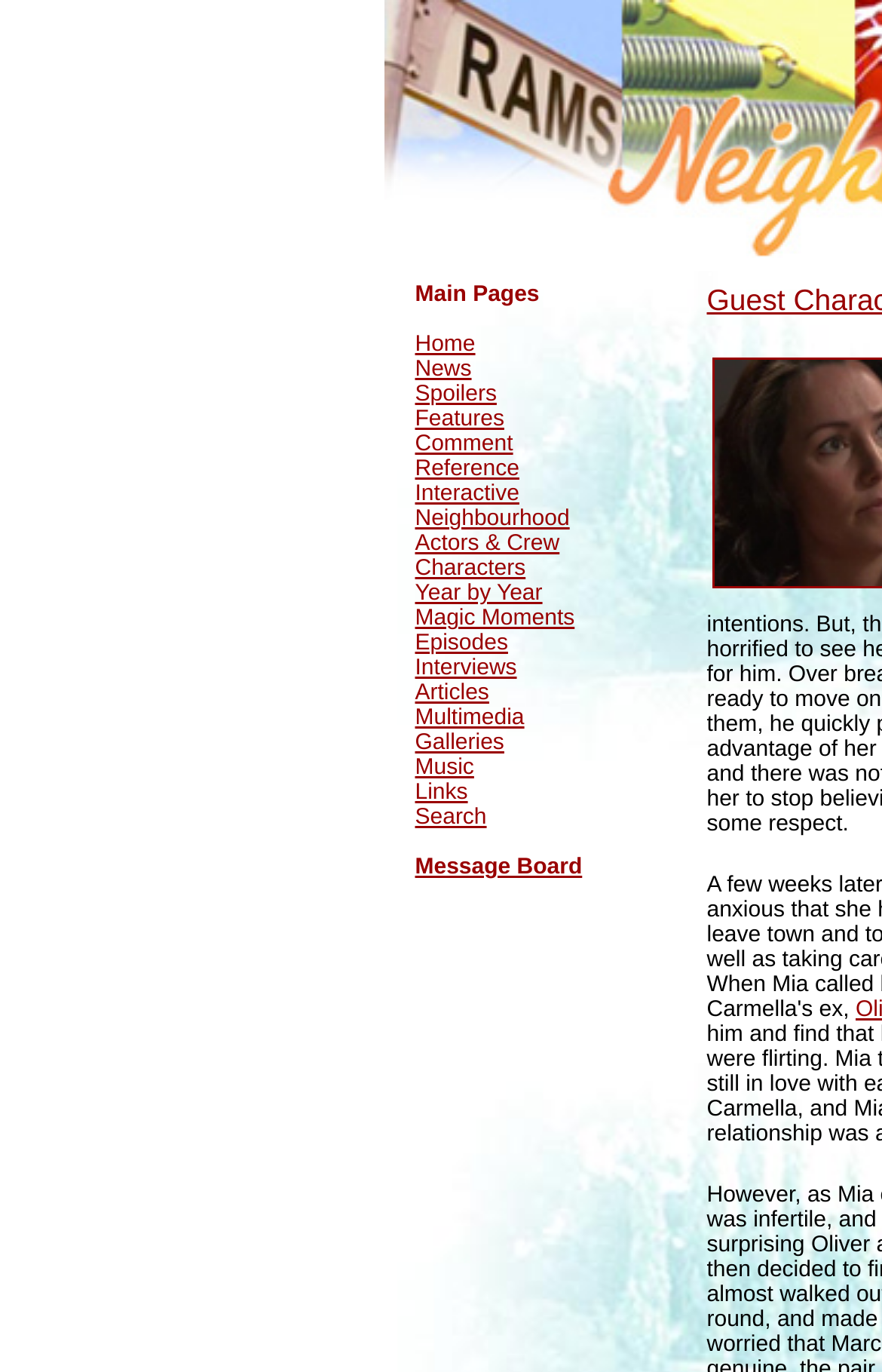Using the description "Message Board", predict the bounding box of the relevant HTML element.

[0.471, 0.623, 0.66, 0.642]